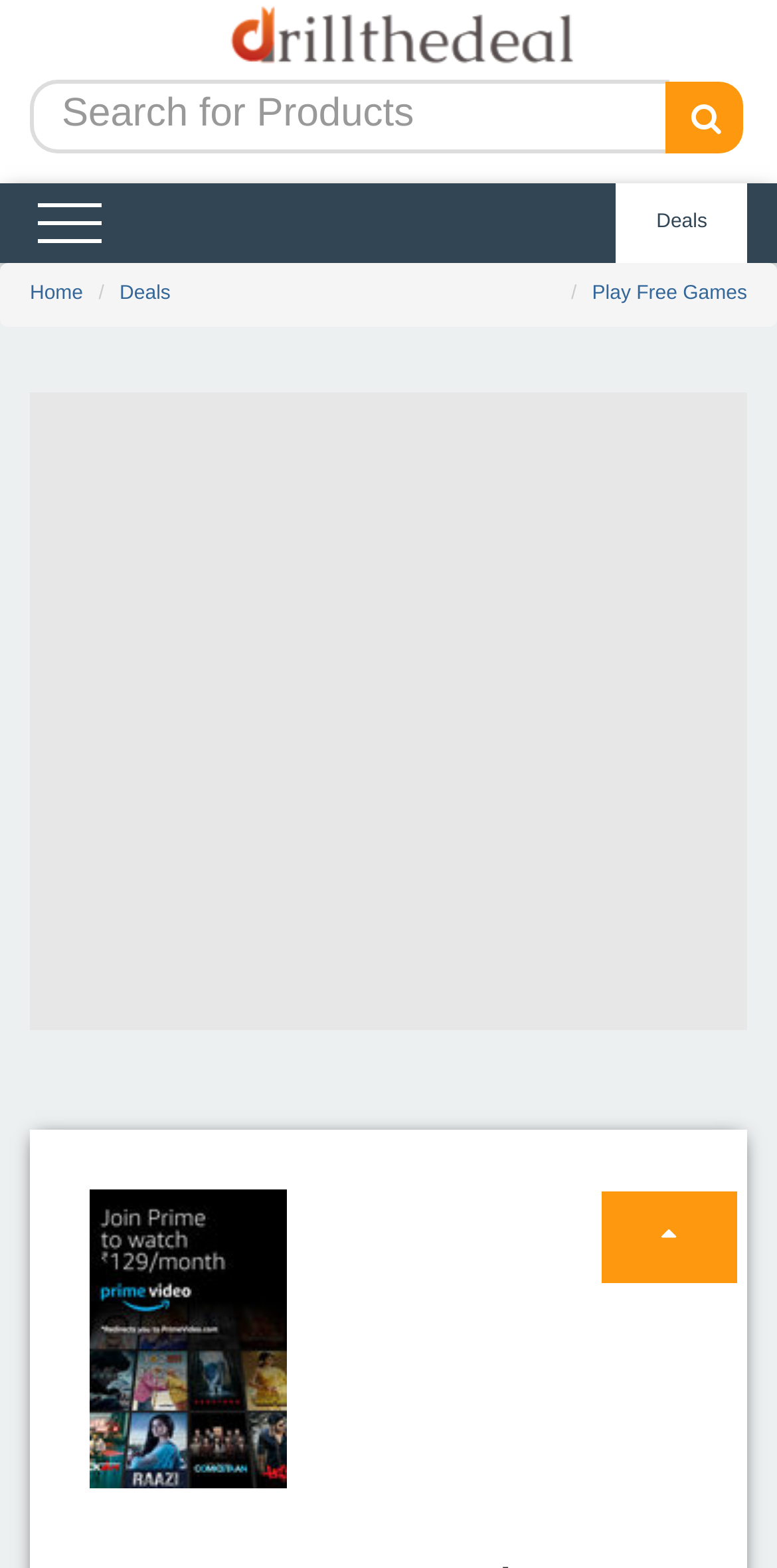Please find and generate the text of the main heading on the webpage.

Join Amazon Prime to Watch Prime Video at Rs.129 Month